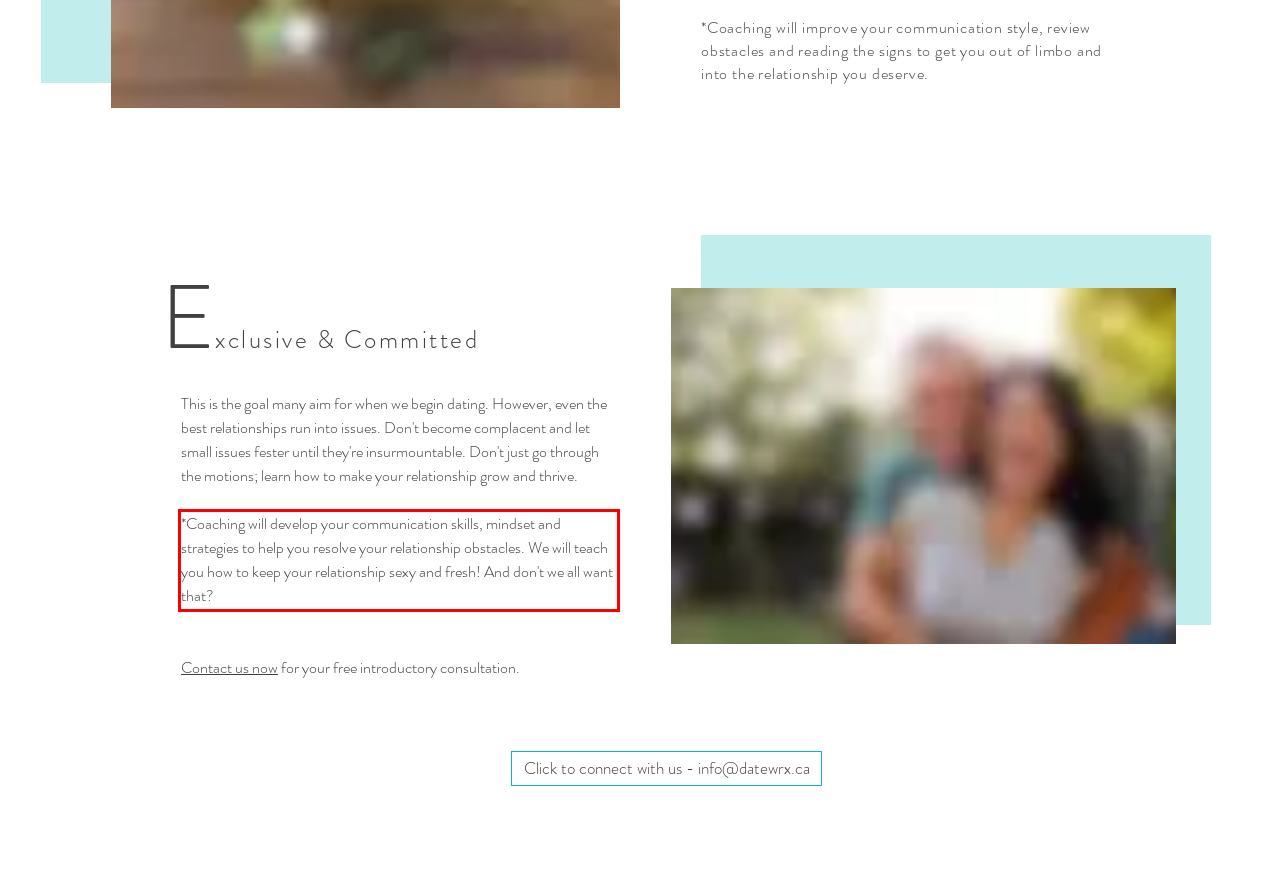Identify the text inside the red bounding box on the provided webpage screenshot by performing OCR.

*Coaching will develop your communication skills, mindset and strategies to help you resolve your relationship obstacles. We will teach you how to keep your relationship sexy and fresh! And don't we all want that?